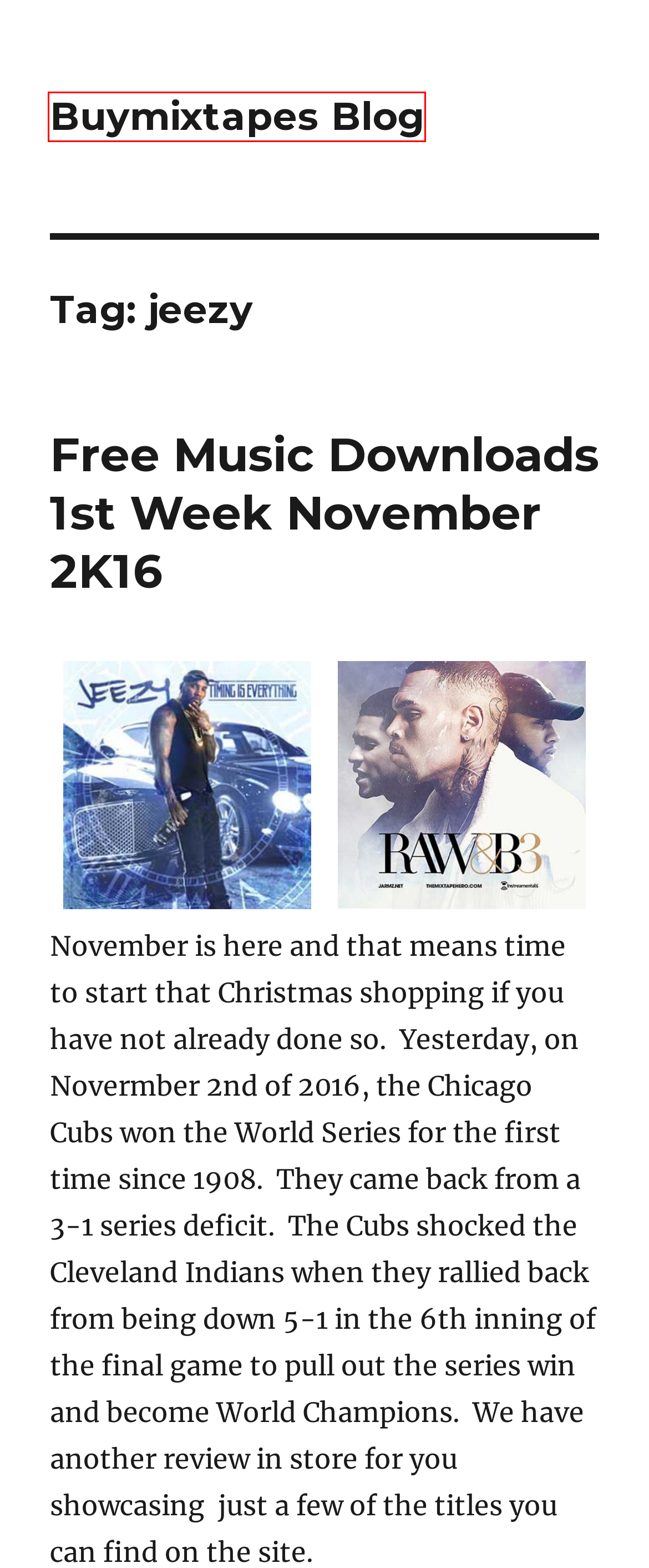Inspect the provided webpage screenshot, concentrating on the element within the red bounding box. Select the description that best represents the new webpage after you click the highlighted element. Here are the candidates:
A. Free Music Downloads 1st Week November 2K16 – Buymixtapes Blog
B. new songs – Buymixtapes Blog
C. May 2016 – Buymixtapes Blog
D. Final Week Of August 2018 – Buymixtapes Blog
E. J Armz - Raw&B 3 | Buymixtapes.com
F. May 2015 – Buymixtapes Blog
G. Buymixtapes Blog – Mixtape Reviews
H. June 2015 – Buymixtapes Blog

G